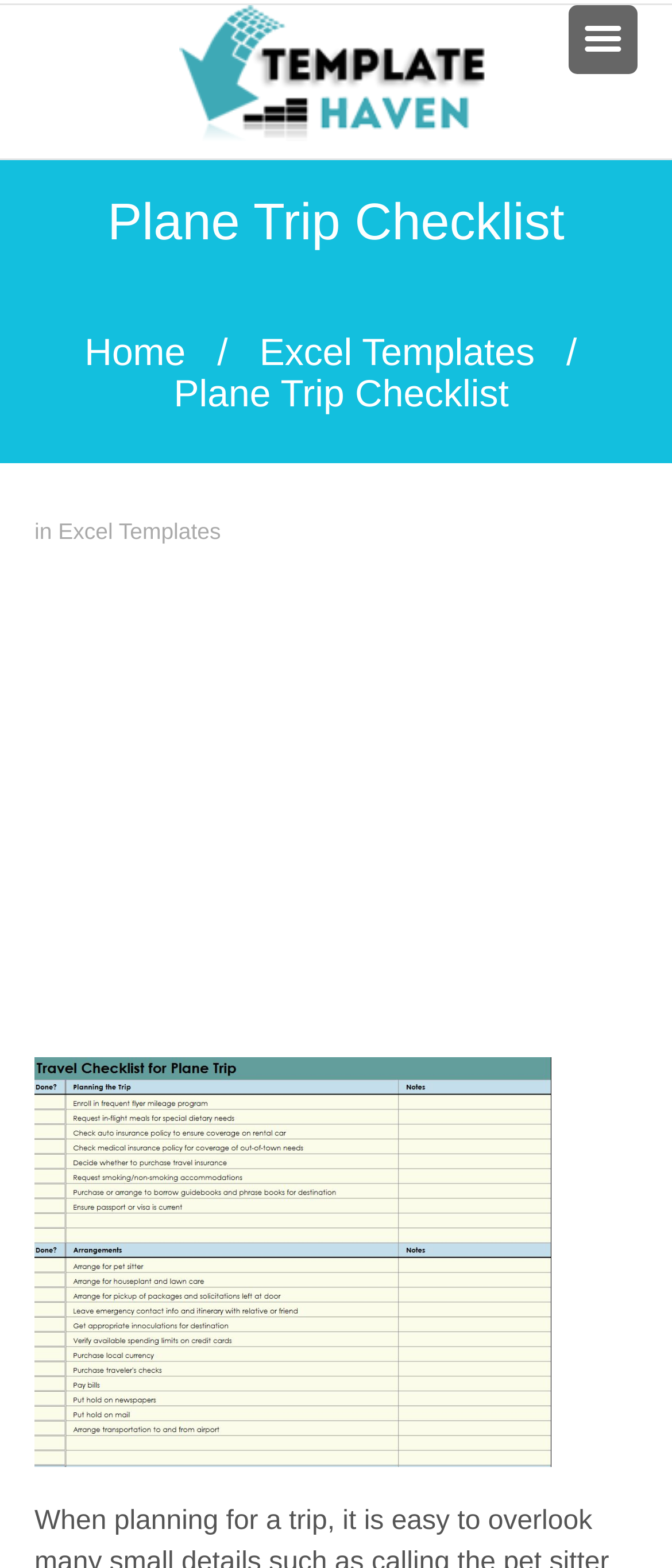Is there a link to 'Home' on the webpage?
Can you give a detailed and elaborate answer to the question?

I found a link element with the text 'Home' on the webpage, which indicates that there is a link to 'Home'.